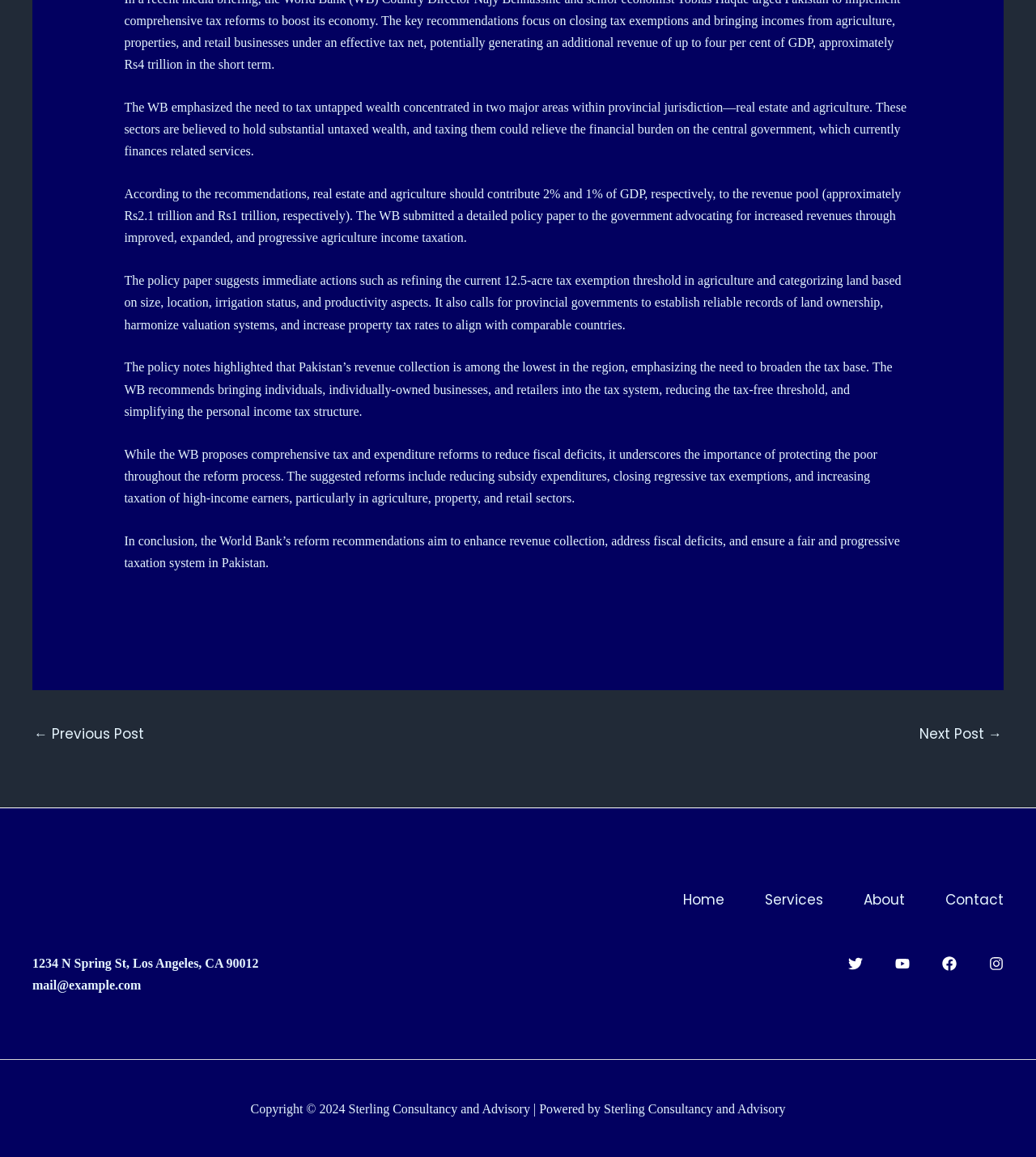What is the address mentioned in the footer?
Please give a detailed and elaborate explanation in response to the question.

The address mentioned in the footer is 1234 N Spring St, Los Angeles, CA 90012, which is likely the physical address of the organization or company associated with the website.